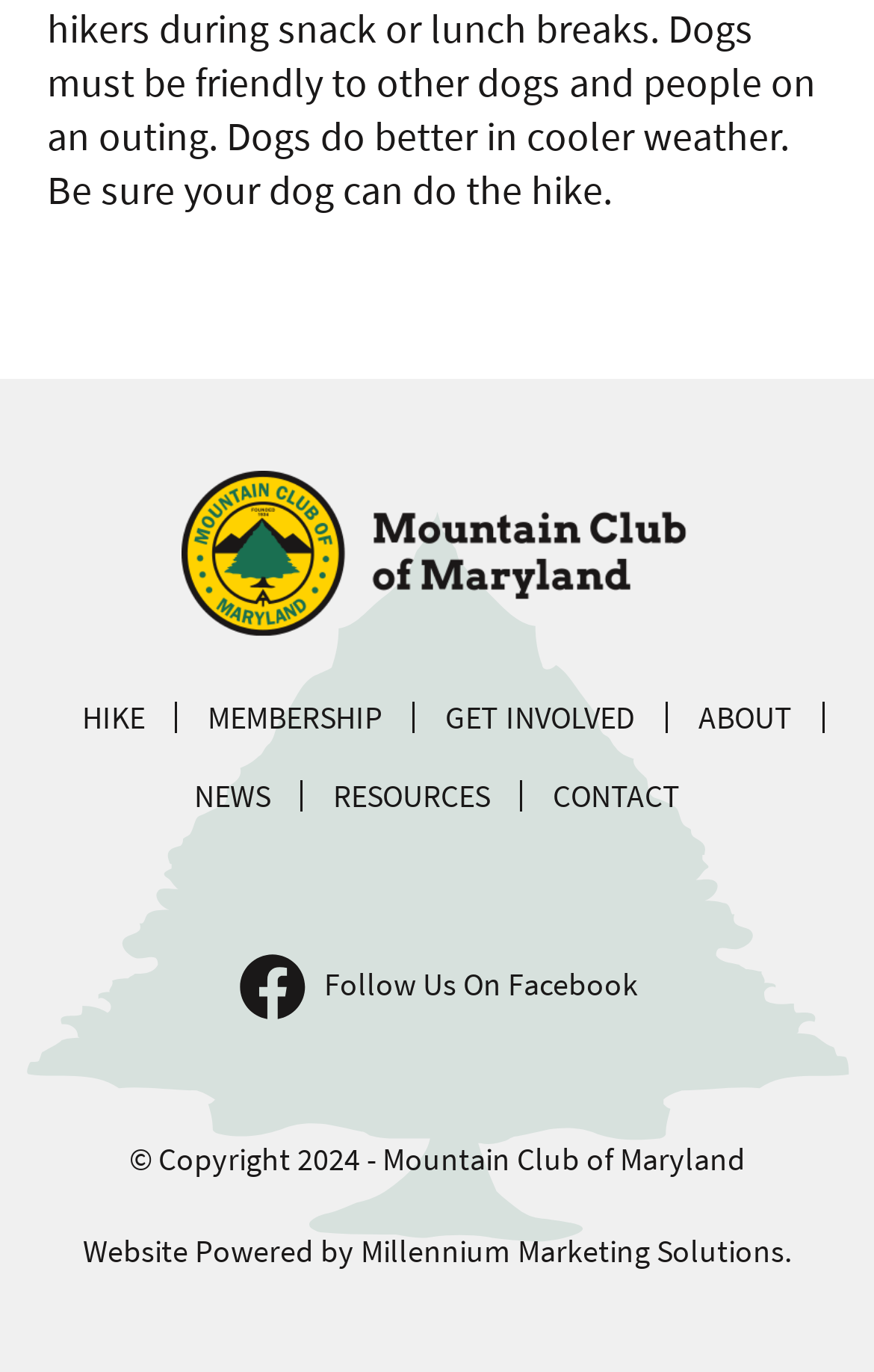Determine the bounding box coordinates for the element that should be clicked to follow this instruction: "Find us". The coordinates should be given as four float numbers between 0 and 1, in the format [left, top, right, bottom].

None